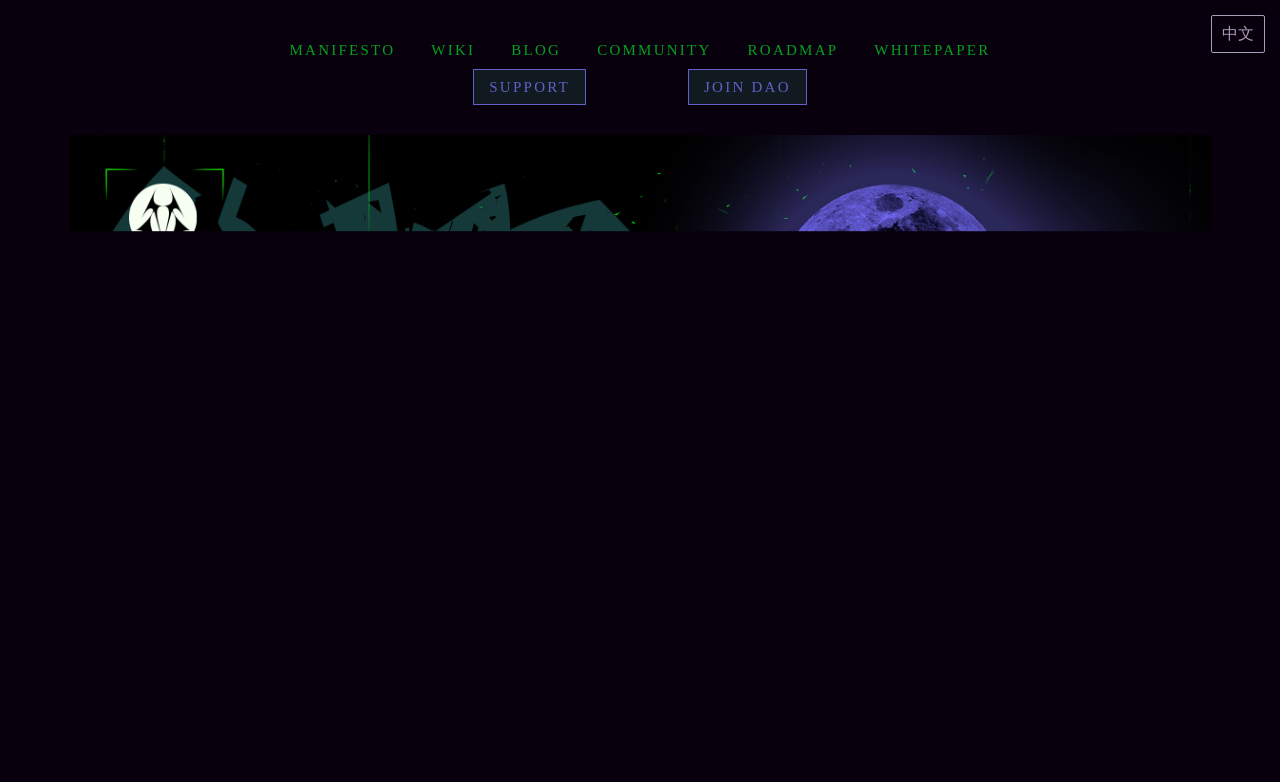Find the bounding box coordinates corresponding to the UI element with the description: "parent_node: Website name="url" placeholder="Website"". The coordinates should be formatted as [left, top, right, bottom], with values as floats between 0 and 1.

None